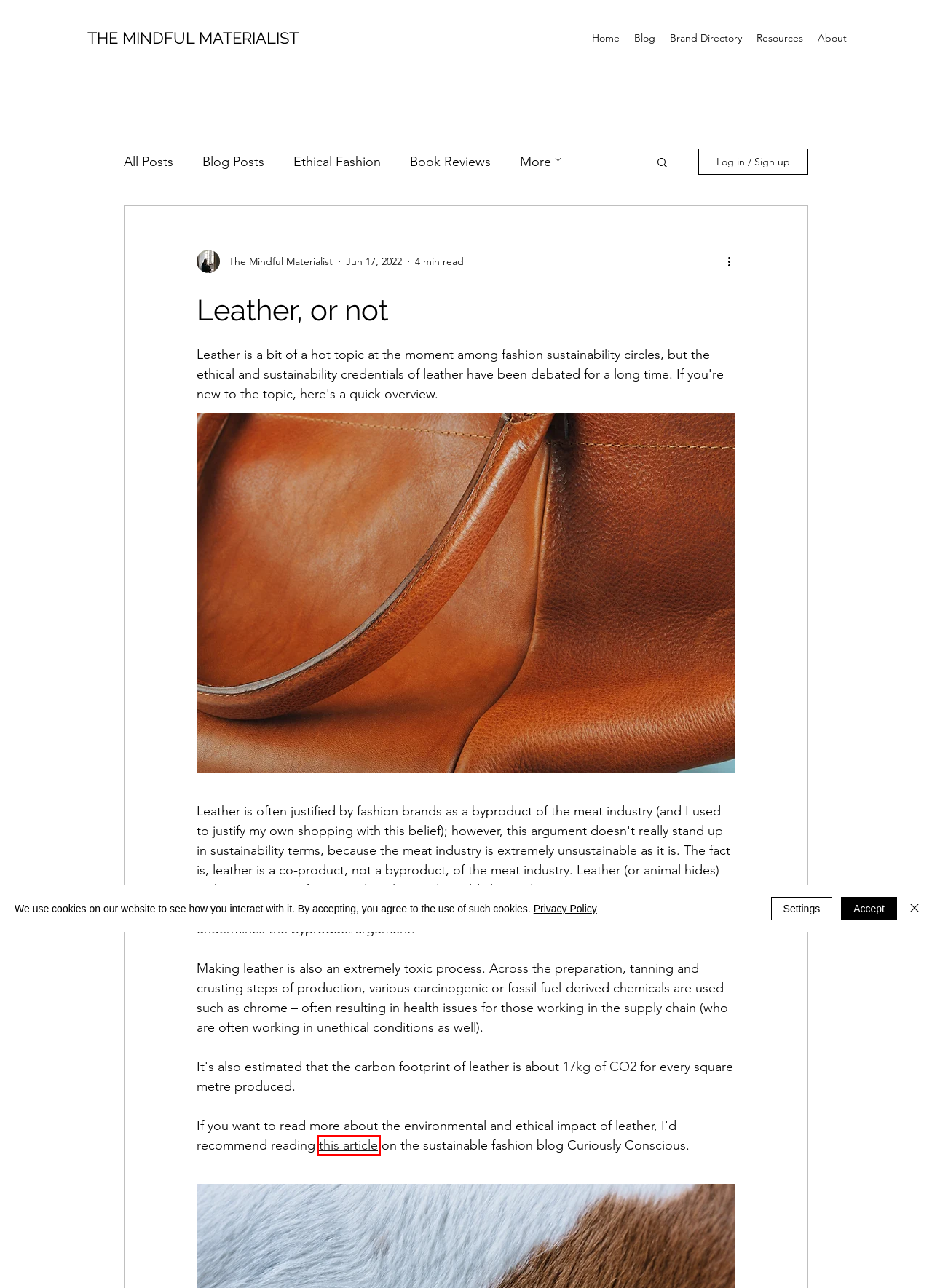You have a screenshot of a webpage with a red bounding box around an element. Identify the webpage description that best fits the new page that appears after clicking the selected element in the red bounding box. Here are the candidates:
A. Fashion Blog | The Mindful Materialist
B. There Are Not Enough Cows to Produce Luxury Leather | BoF
C. Brand Directory | The Mindful Materialist
D. About | The Mindful Materialist
E. Sustainable Leather: 5 Examples Of Eco Leather – Curiously Conscious
F. Leather carbon footprint — C I R C U M F A U N A
G. Privacy Policy | Mindful Materialist
H. Book Reviews

E